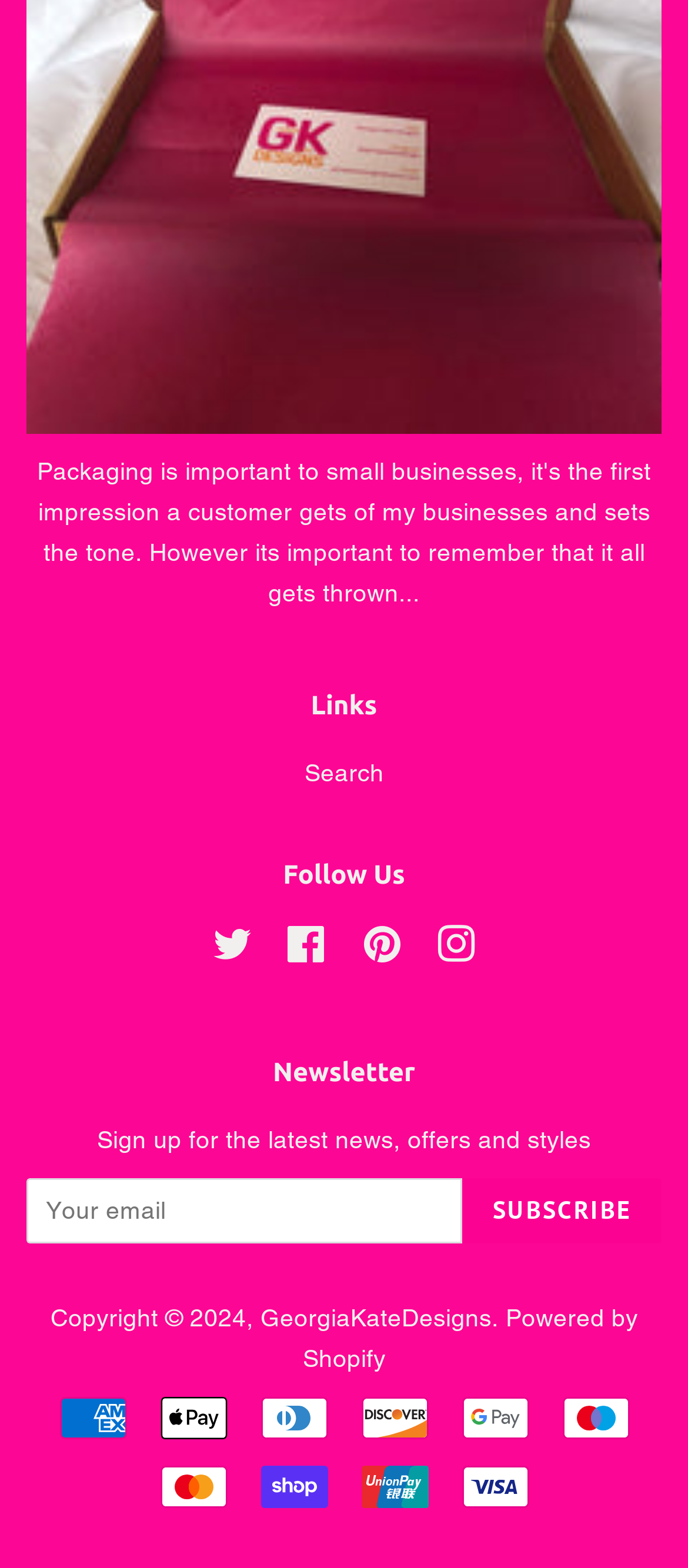Pinpoint the bounding box coordinates of the area that should be clicked to complete the following instruction: "Pay with Visa". The coordinates must be given as four float numbers between 0 and 1, i.e., [left, top, right, bottom].

[0.671, 0.934, 0.768, 0.961]